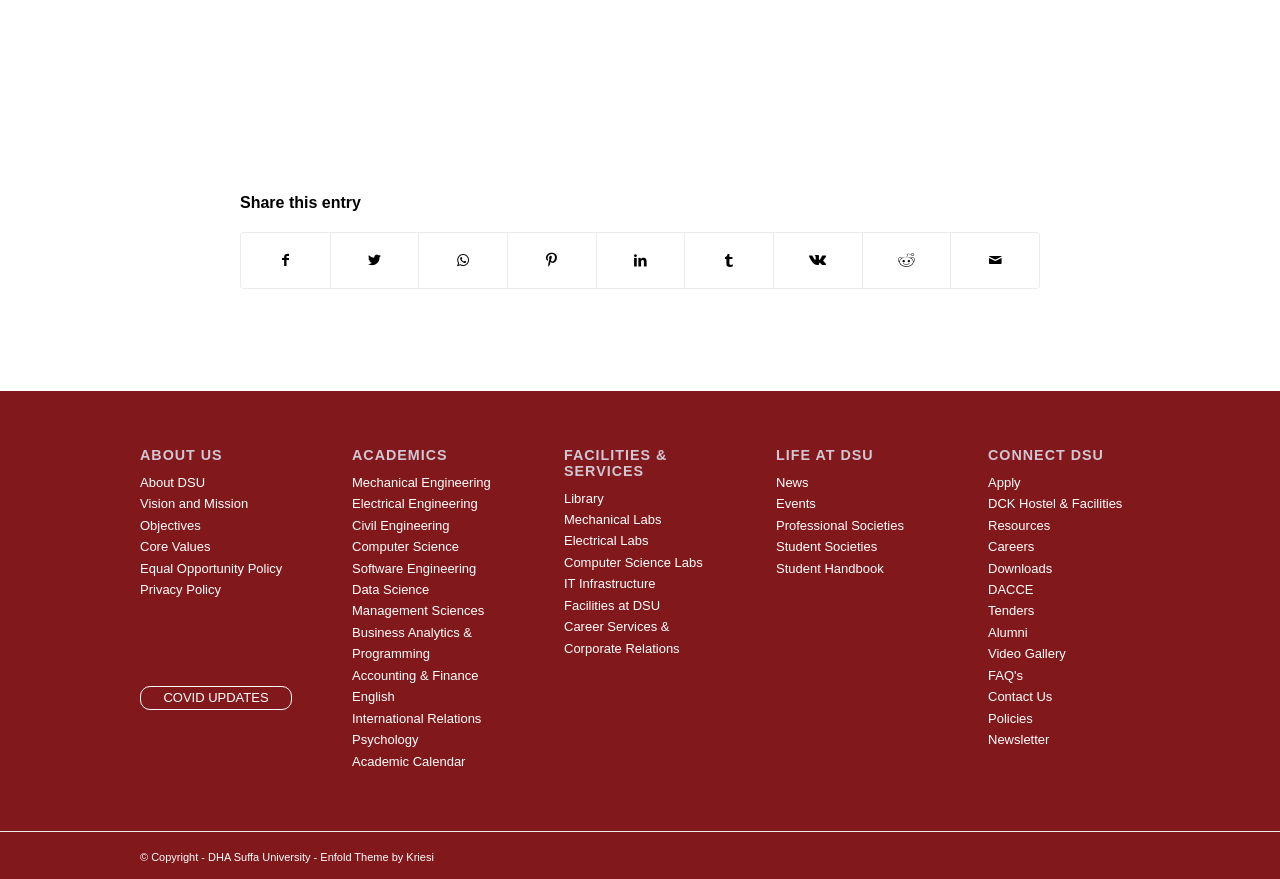Determine the bounding box coordinates of the region that needs to be clicked to achieve the task: "Visit the library".

[0.441, 0.558, 0.472, 0.575]